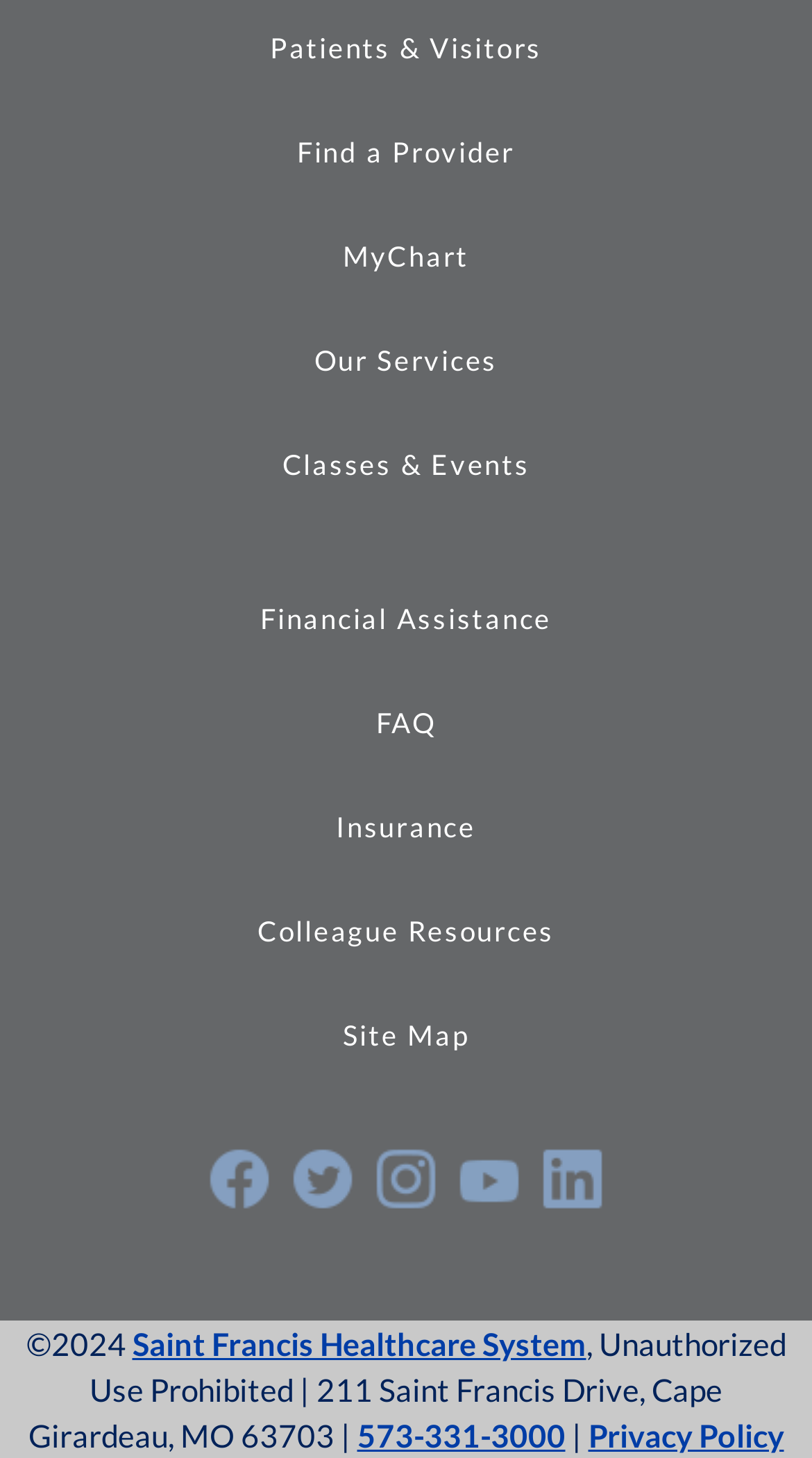Show the bounding box coordinates of the region that should be clicked to follow the instruction: "View Classes & Events."

[0.347, 0.306, 0.653, 0.329]